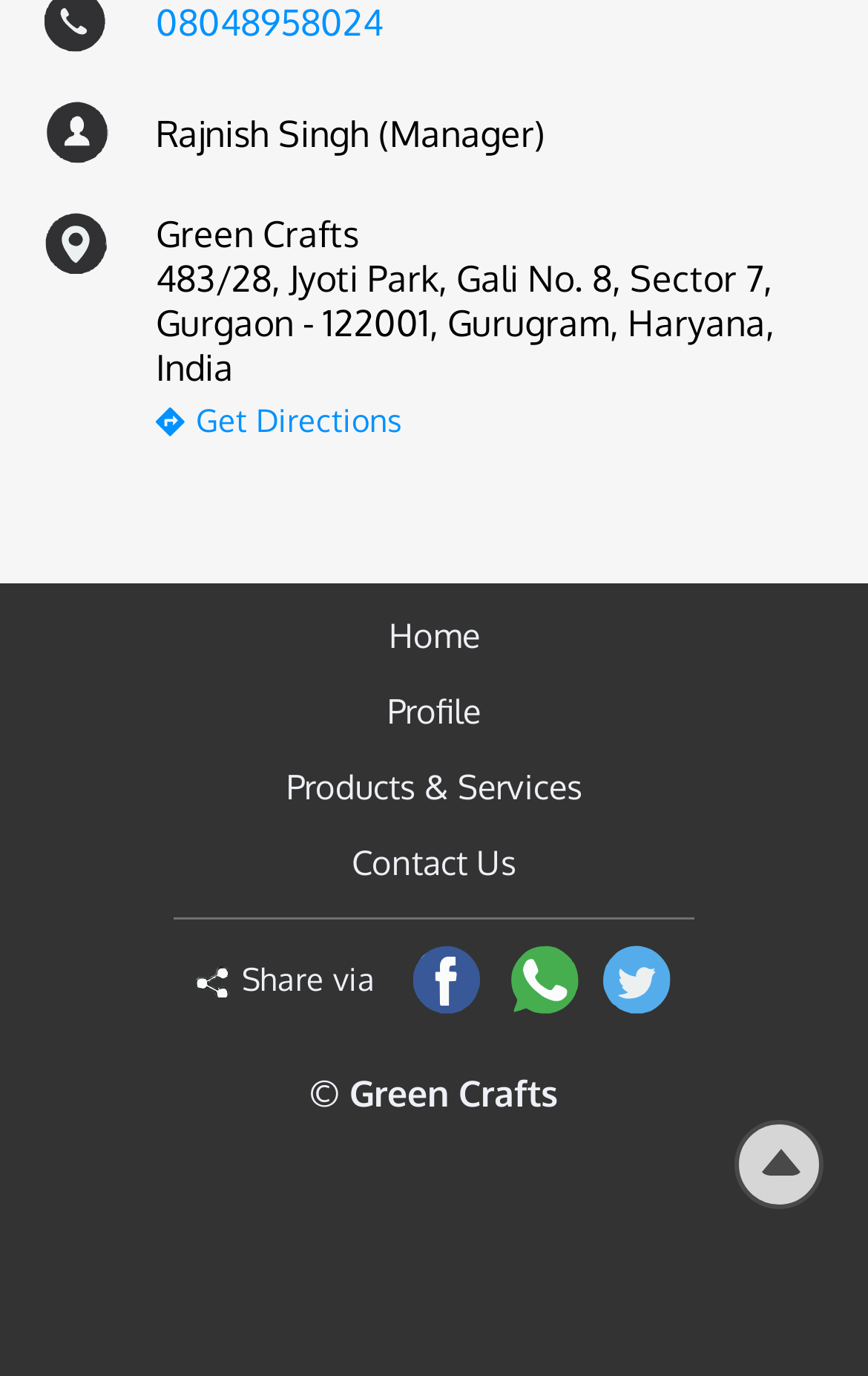Specify the bounding box coordinates of the region I need to click to perform the following instruction: "Get directions to the address". The coordinates must be four float numbers in the range of 0 to 1, i.e., [left, top, right, bottom].

[0.179, 0.283, 0.949, 0.32]